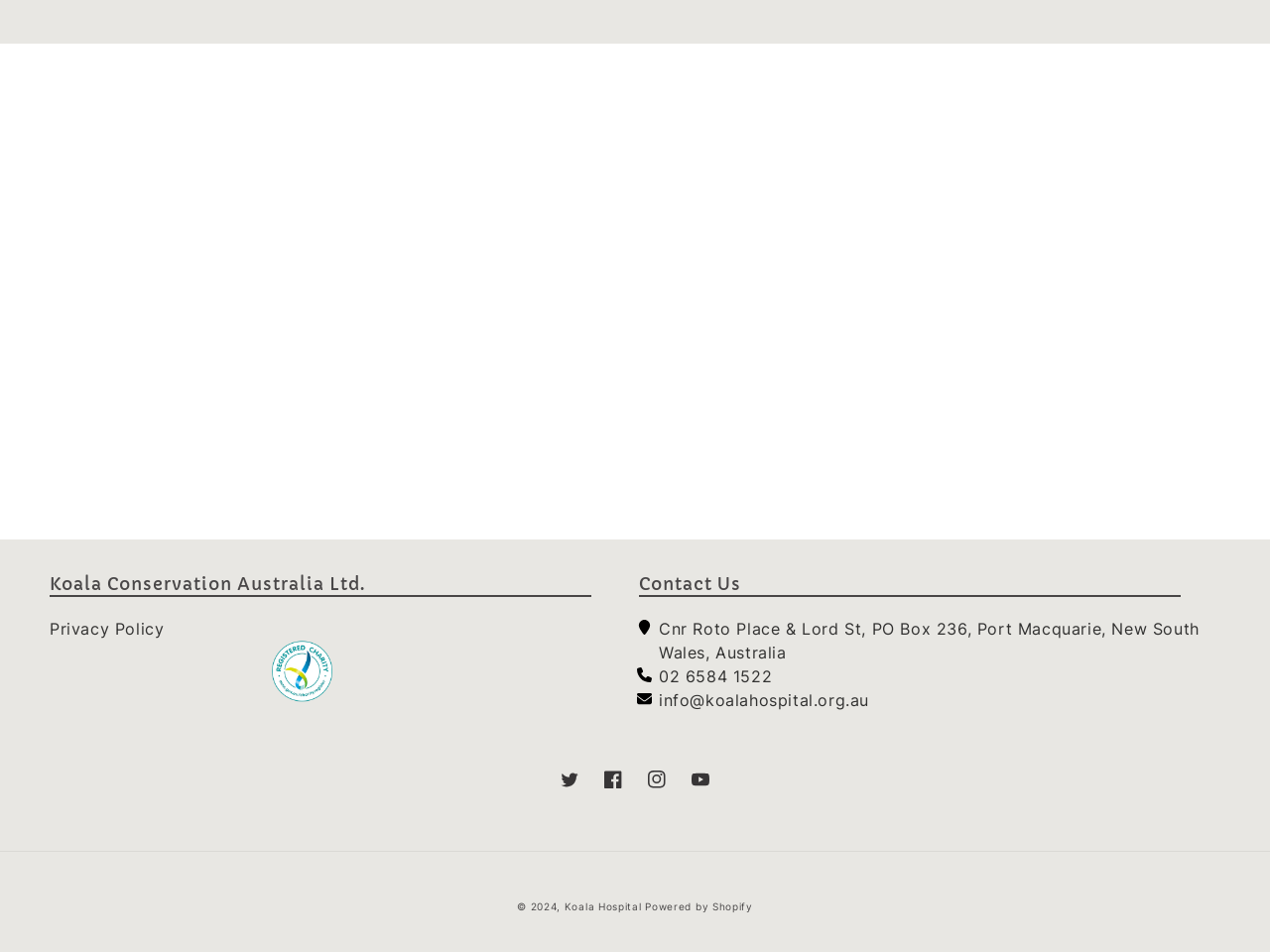What is the copyright year?
Please respond to the question with a detailed and thorough explanation.

The copyright year can be found at the bottom of the webpage, which reads '© 2024'. This indicates that the content on the webpage is copyrighted as of 2024.